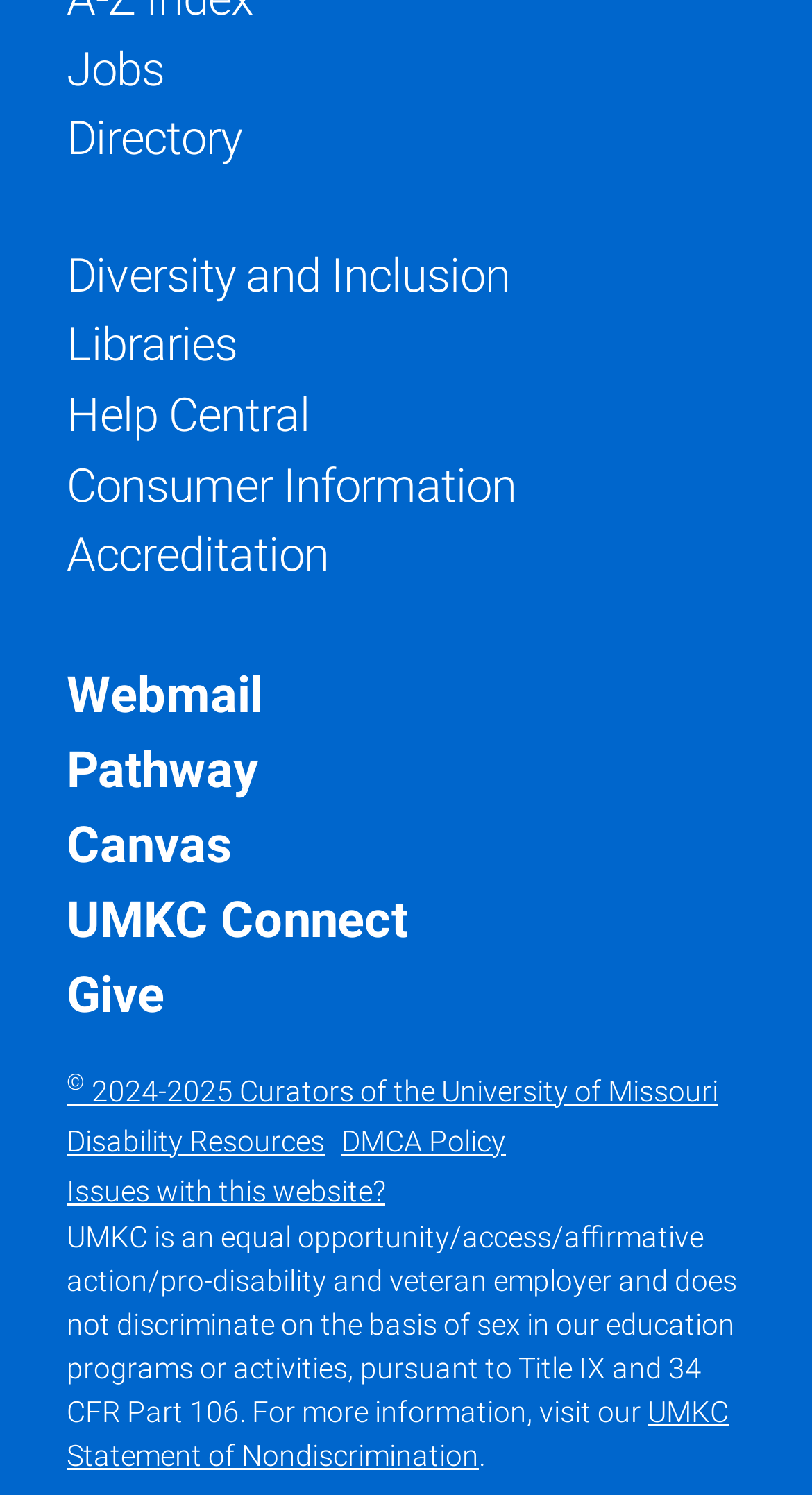Identify the bounding box coordinates of the clickable region to carry out the given instruction: "View UMKC Statement of Nondiscrimination".

[0.082, 0.933, 0.897, 0.984]